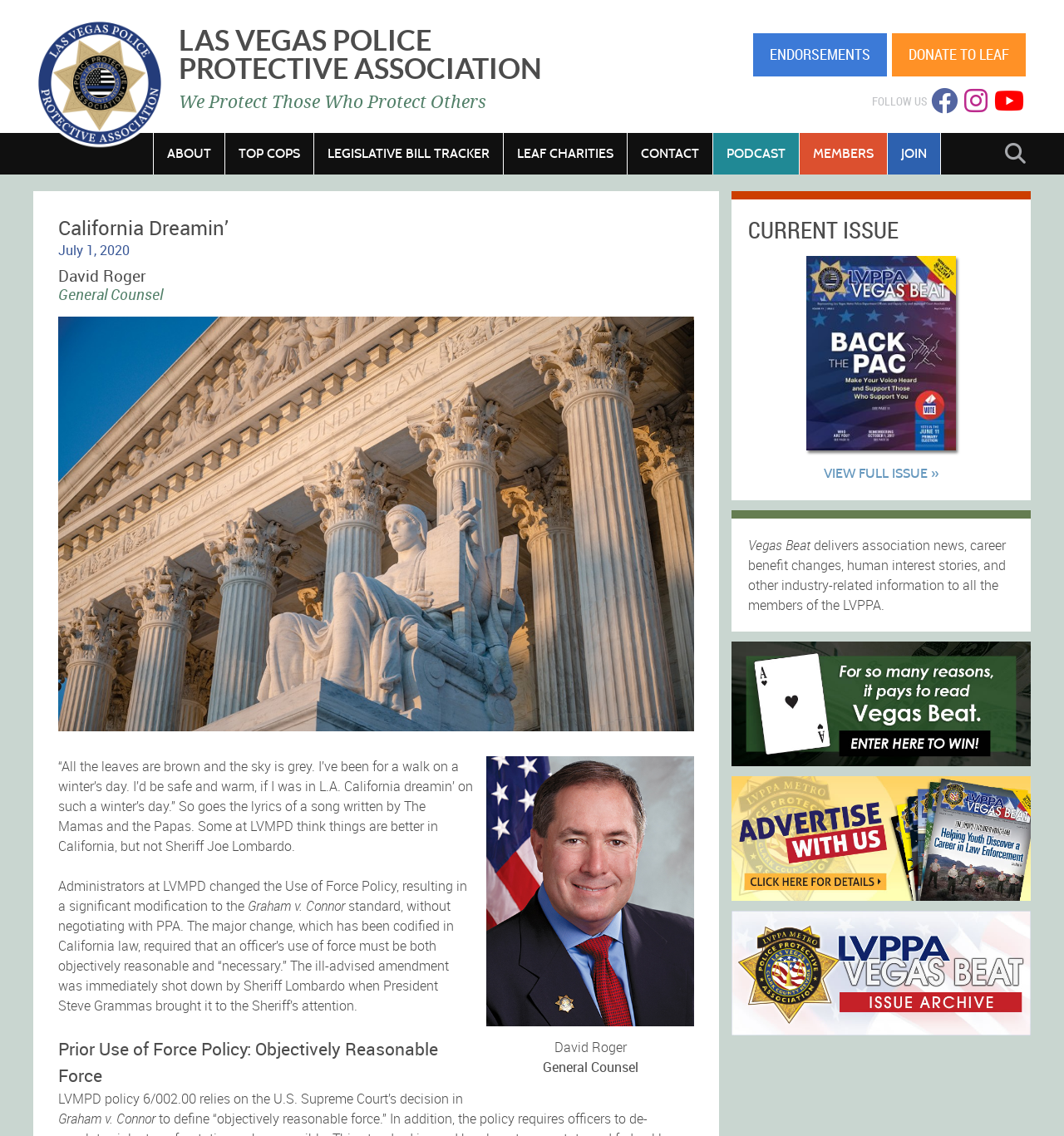Determine the bounding box coordinates of the region that needs to be clicked to achieve the task: "Read about 'LEAF CHARITIES'".

[0.473, 0.117, 0.59, 0.154]